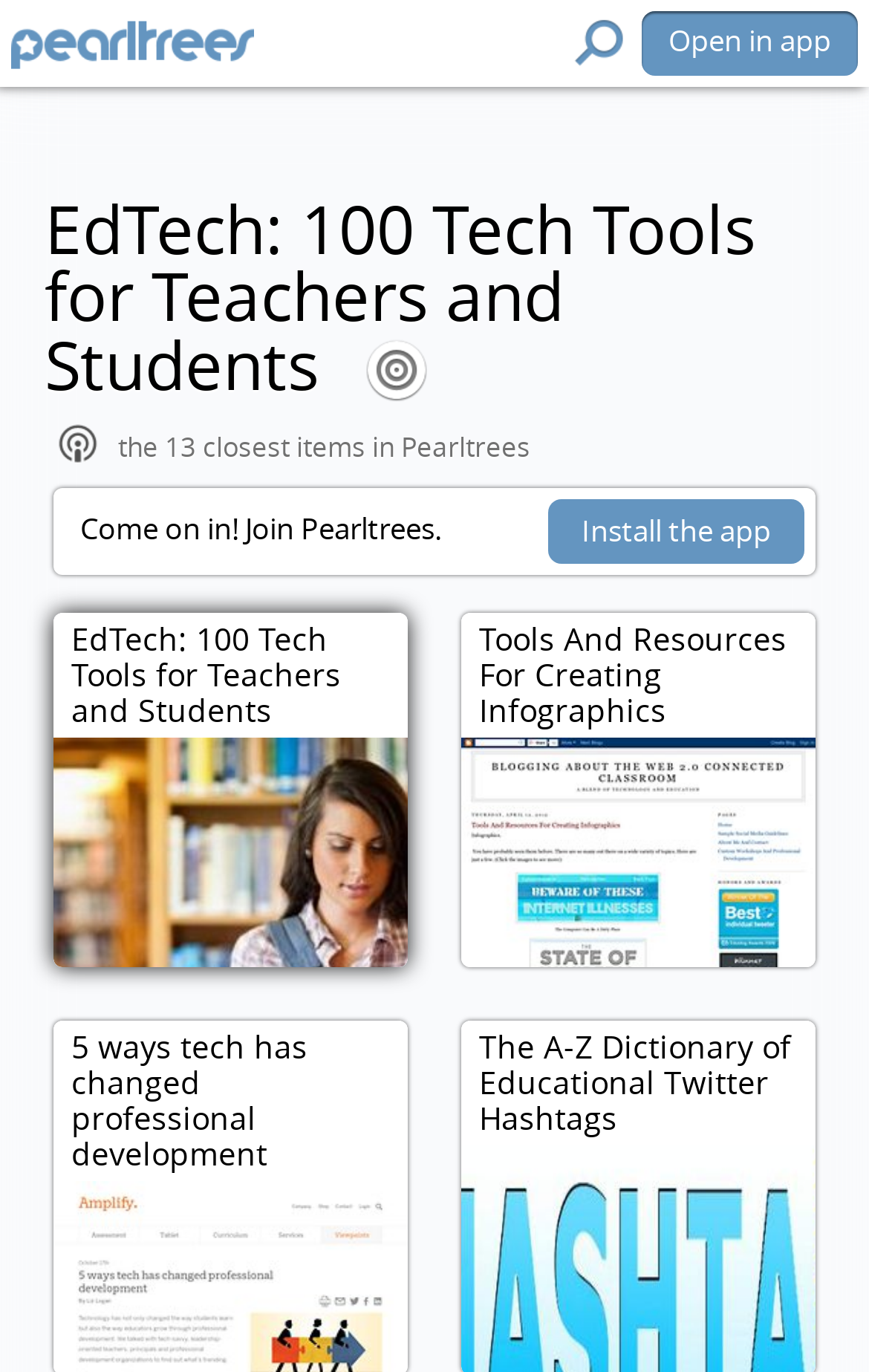Given the element description parent_node: Open in app, specify the bounding box coordinates of the corresponding UI element in the format (top-left x, top-left y, bottom-right x, bottom-right y). All values must be between 0 and 1.

[0.013, 0.015, 0.292, 0.05]